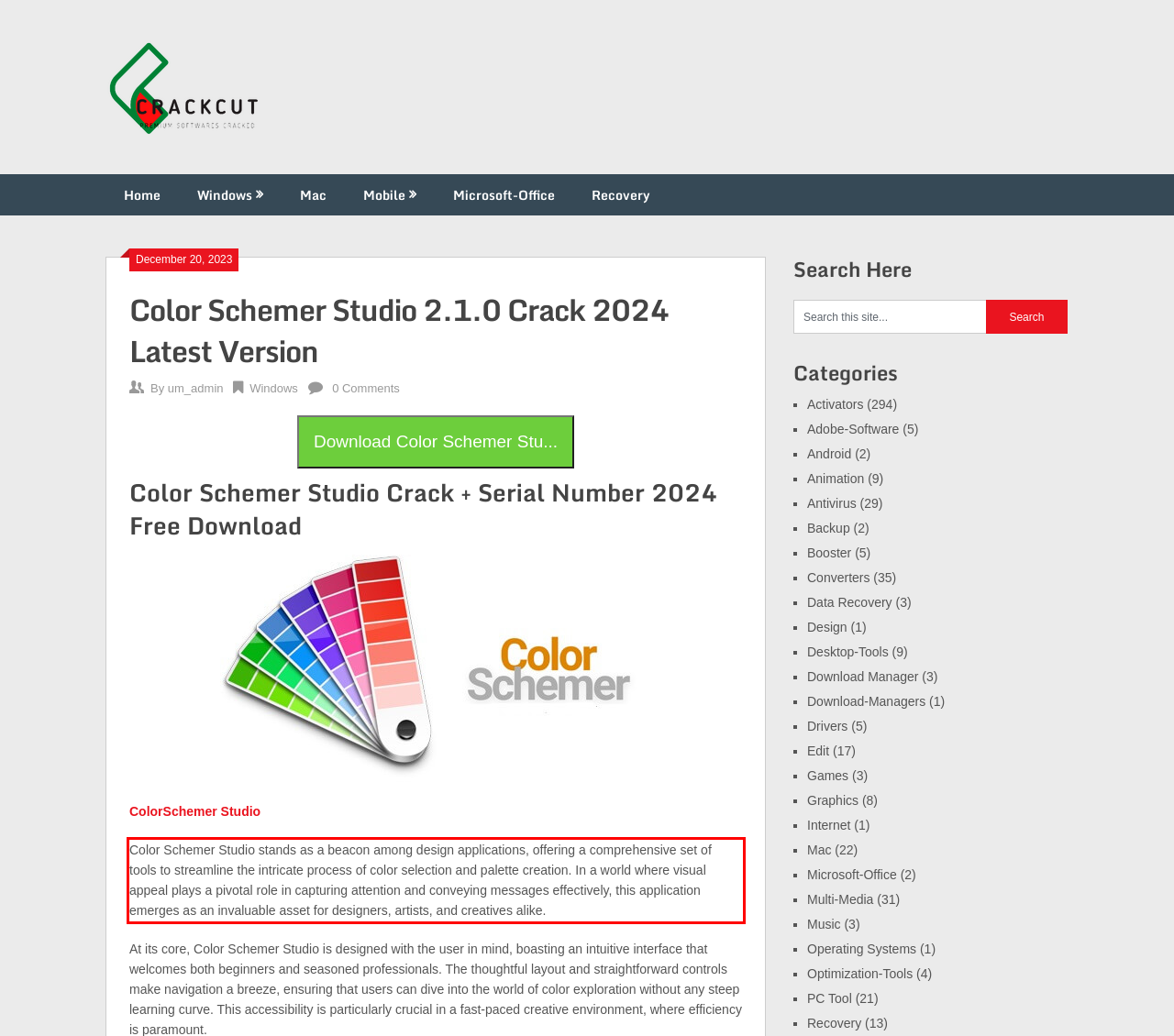Within the provided webpage screenshot, find the red rectangle bounding box and perform OCR to obtain the text content.

Color Schemer Studio stands as a beacon among design applications, offering a comprehensive set of tools to streamline the intricate process of color selection and palette creation. In a world where visual appeal plays a pivotal role in capturing attention and conveying messages effectively, this application emerges as an invaluable asset for designers, artists, and creatives alike.